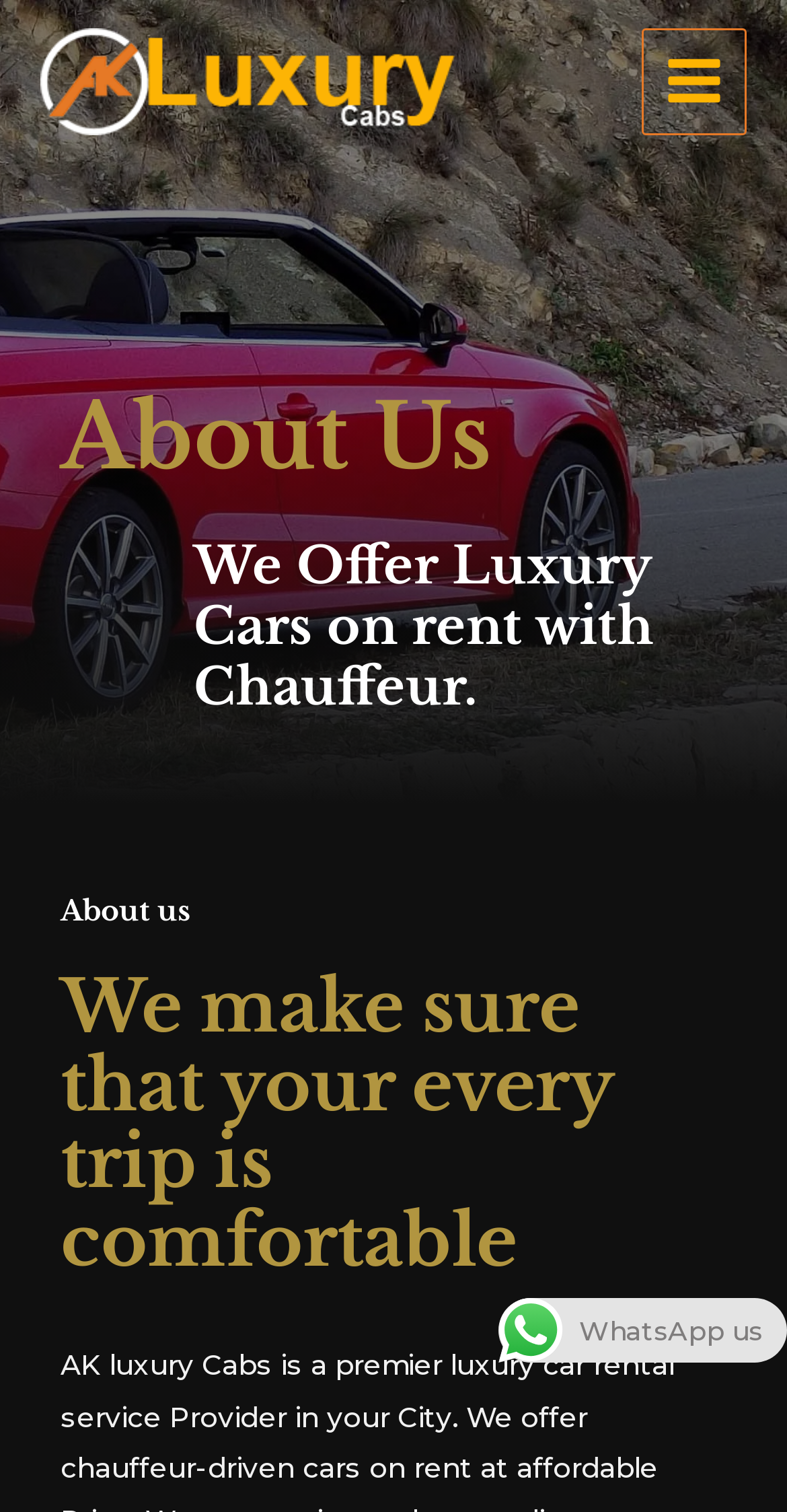What is the purpose of the button at the top right corner?
Carefully examine the image and provide a detailed answer to the question.

The button at the top right corner of the webpage has the text 'MAIN MENU', which suggests that it is used to navigate to the main menu of the website.